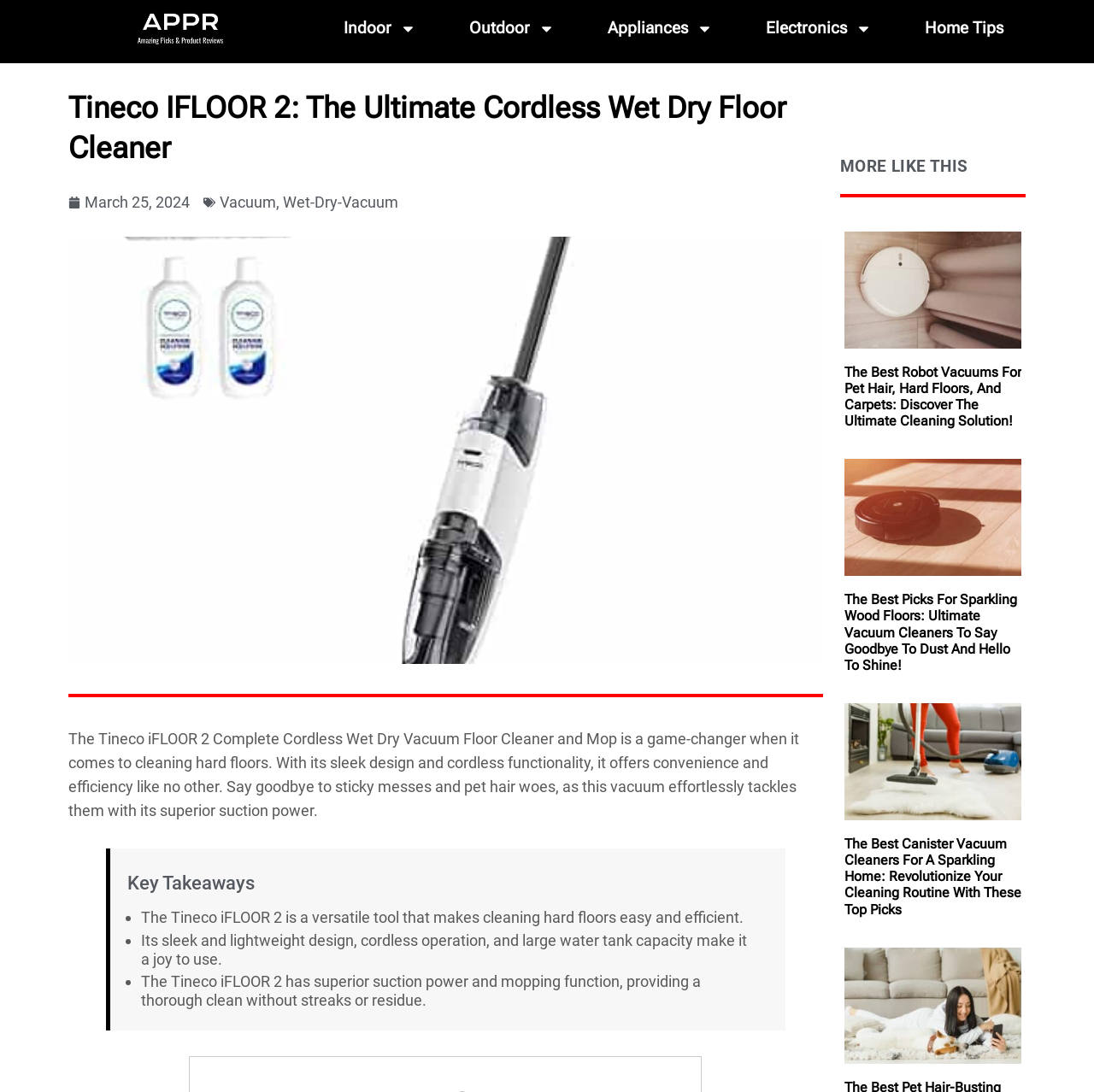Refer to the image and provide a thorough answer to this question:
What is the purpose of the 'Key Takeaways' section?

The 'Key Takeaways' section lists three points that summarize the benefits of the Tineco iFLOOR 2, including its versatility, ease of use, and cleaning performance.